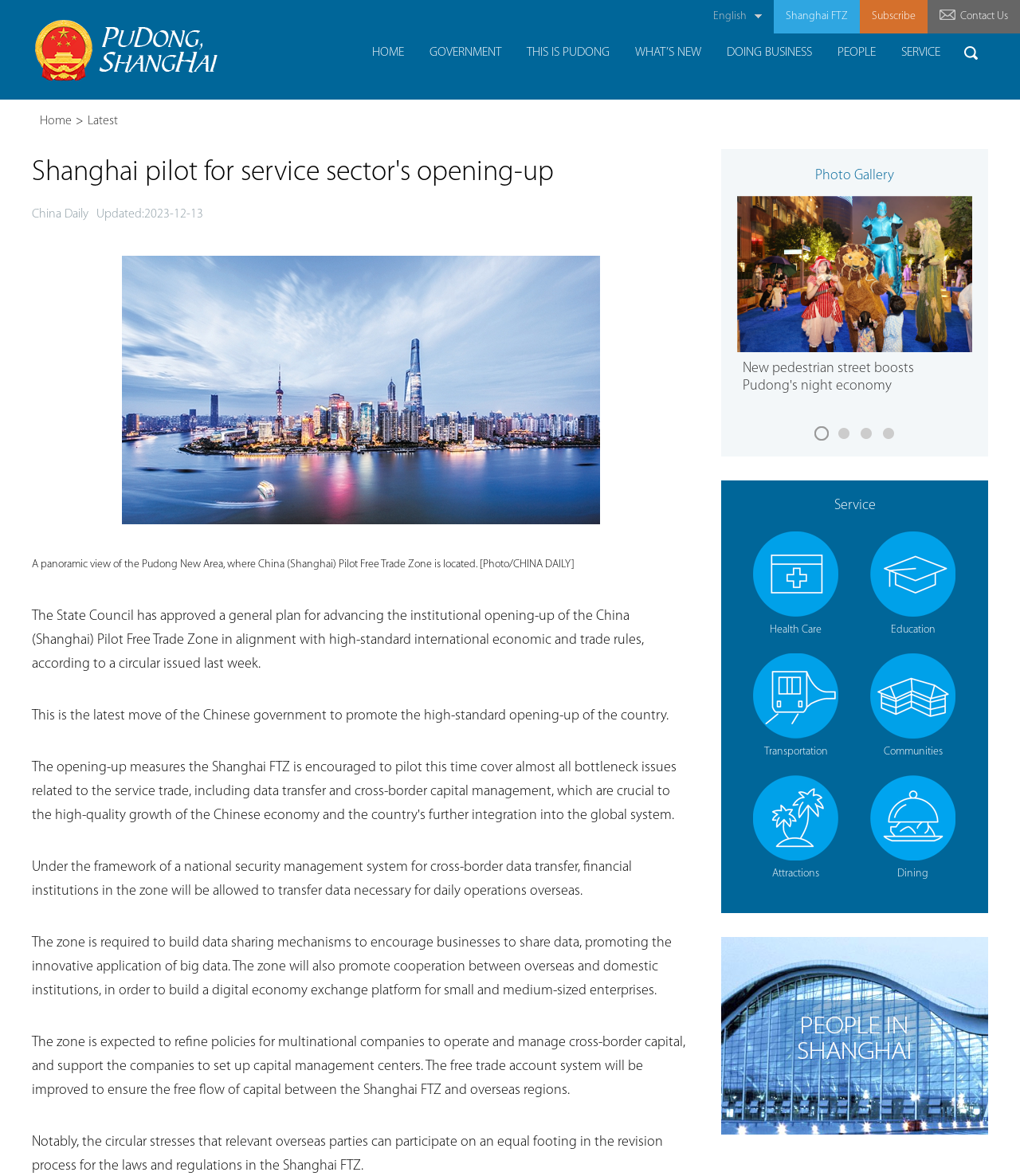What is the name of the free trade zone mentioned in the article?
Please give a detailed and elaborate answer to the question.

I found the answer by reading the article's content, specifically the sentence 'The State Council has approved a general plan for advancing the institutional opening-up of the China (Shanghai) Pilot Free Trade Zone in alignment with high-standard international economic and trade rules.'